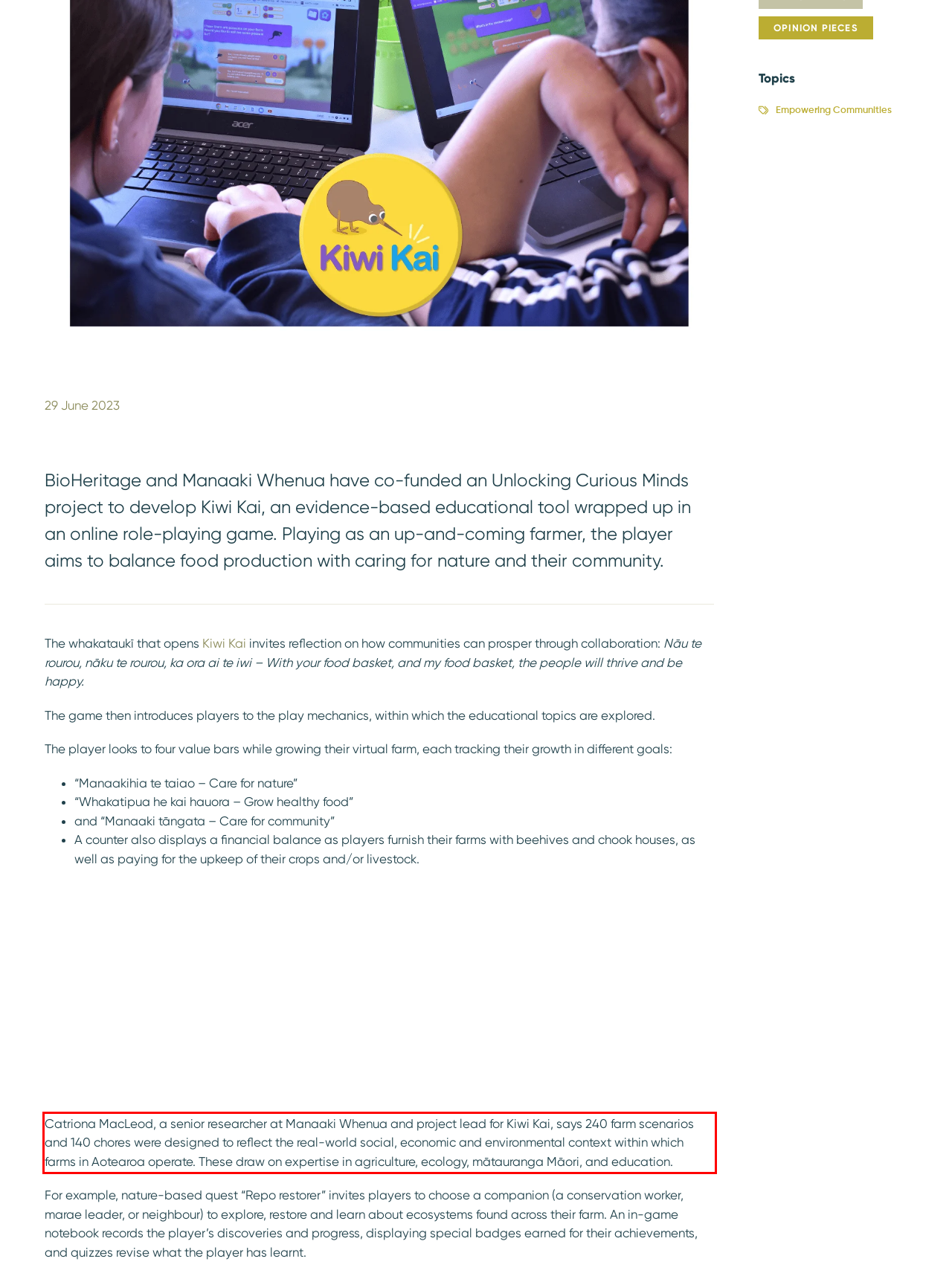Analyze the screenshot of a webpage where a red rectangle is bounding a UI element. Extract and generate the text content within this red bounding box.

Catriona MacLeod, a senior researcher at Manaaki Whenua and project lead for Kiwi Kai, says 240 farm scenarios and 140 chores were designed to reflect the real-world social, economic and environmental context within which farms in Aotearoa operate. These draw on expertise in agriculture, ecology, mātauranga Māori, and education.